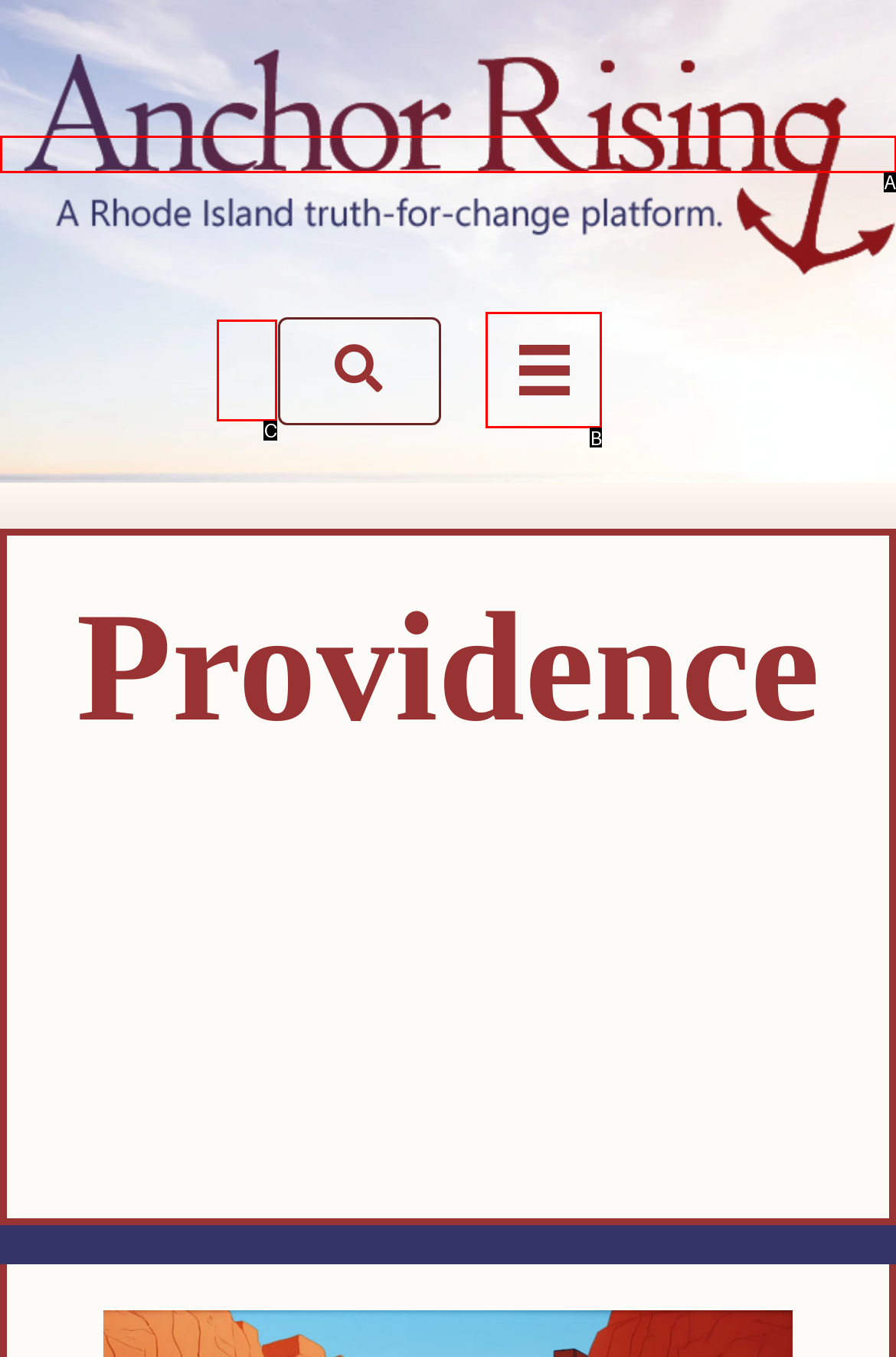Identify the letter of the UI element that corresponds to: aria-label="Search input" name="s"
Respond with the letter of the option directly.

C